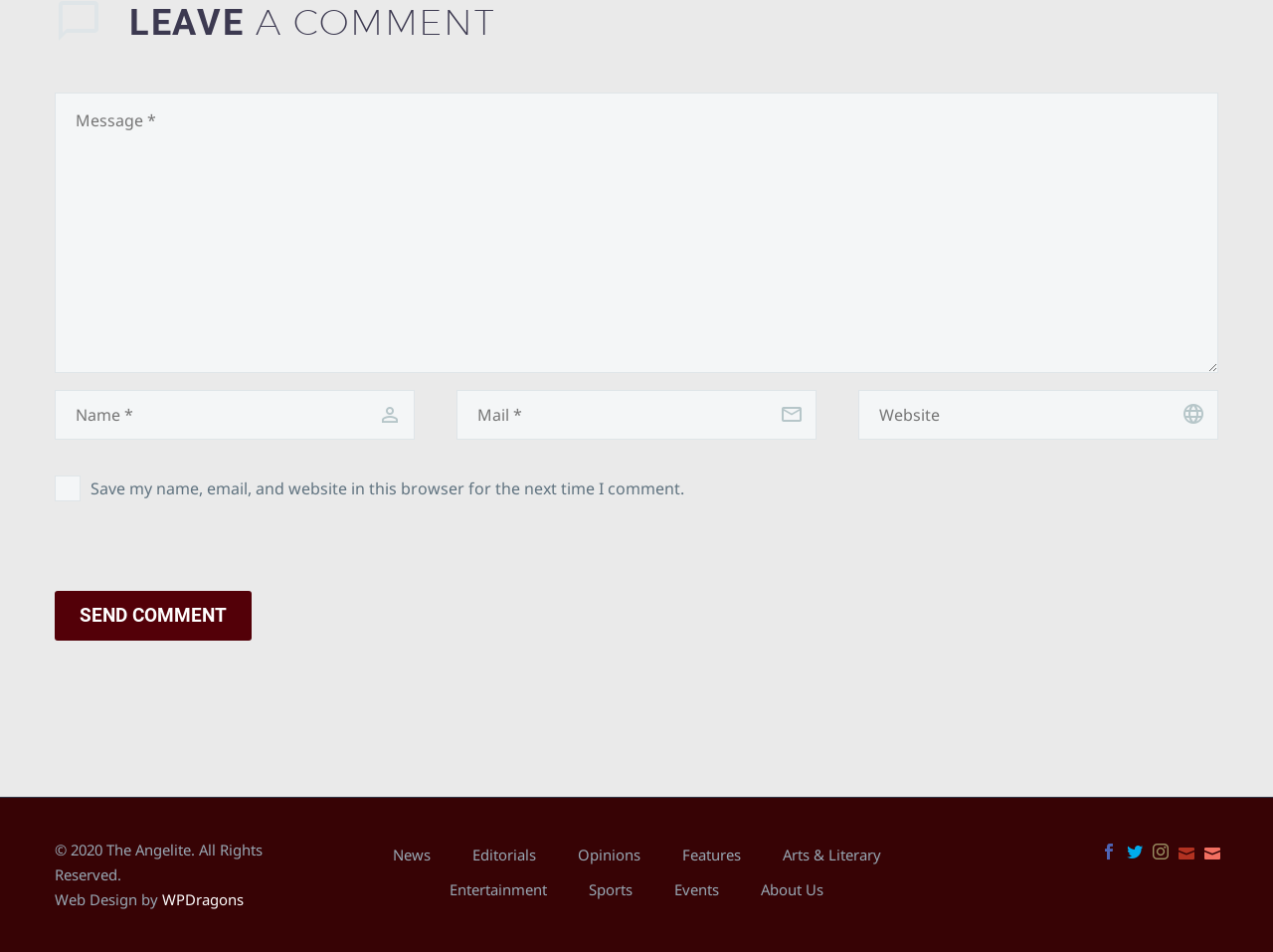Locate the bounding box coordinates of the element I should click to achieve the following instruction: "Enter your message".

[0.043, 0.097, 0.957, 0.392]